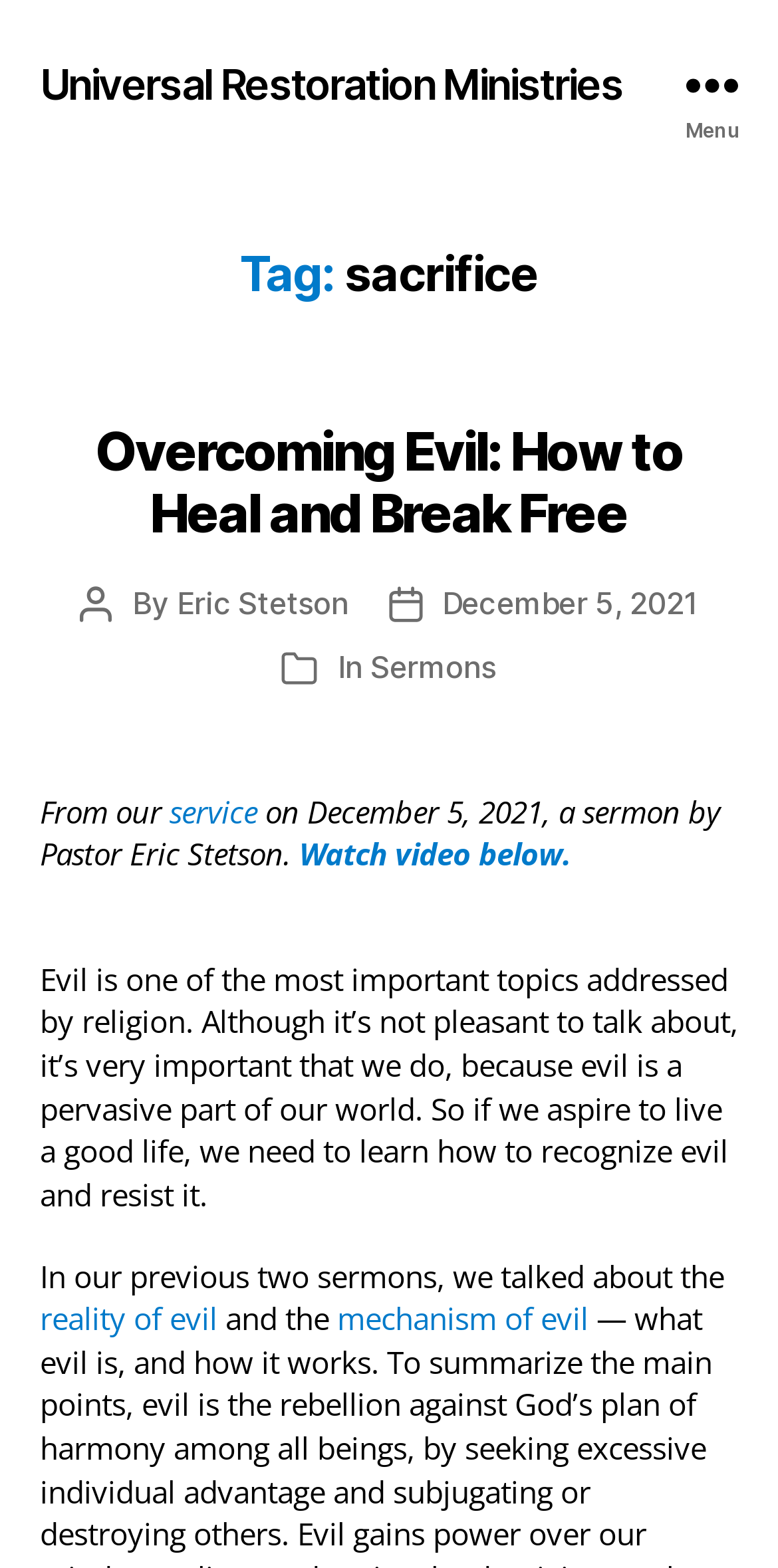Provide an in-depth description of the elements and layout of the webpage.

The webpage is an archive page for the topic "sacrifice" on the Universal Restoration Ministries website. At the top left, there is a link to the ministry's homepage. On the top right, there is a menu button. 

Below the menu button, there is a header section that spans the entire width of the page. The header section contains a heading that reads "Tag: sacrifice". 

Below the header section, there is a section that contains a sermon titled "Overcoming Evil: How to Heal and Break Free". This section is divided into several parts. On the left, there is a heading with the sermon title, and below it, there is a link to the sermon. On the right, there are several lines of text that provide information about the sermon, including the author, date, and categories. 

Below the sermon information section, there is a paragraph of text that describes the sermon. The text explains that evil is an important topic that needs to be addressed and that the sermon will discuss how to recognize and resist evil. 

Further down, there is another paragraph of text that continues the discussion on evil, referencing previous sermons on the topic. There are links to these previous sermons within the text.